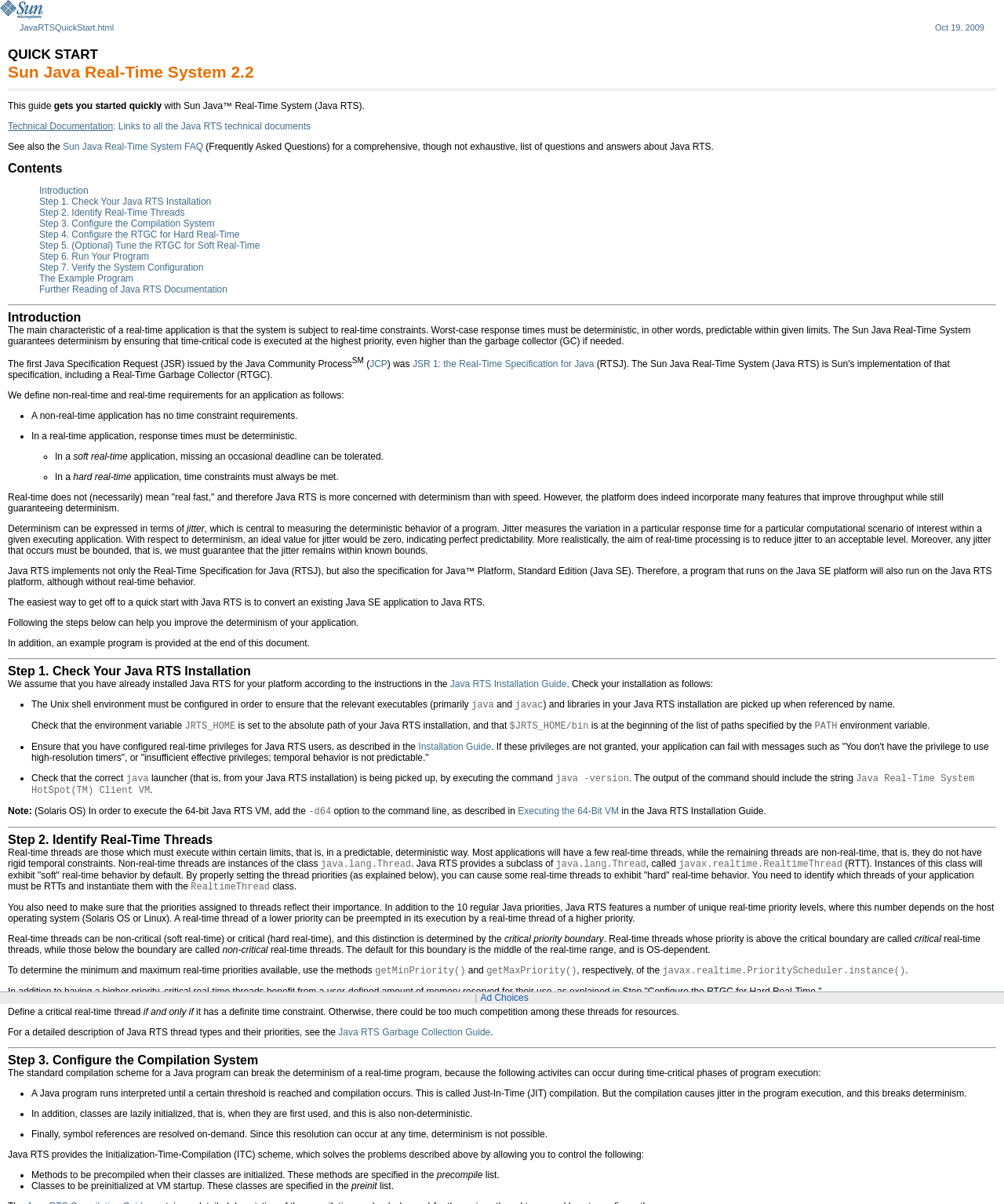What is the first step in getting started with Java RTS?
Look at the image and answer the question with a single word or phrase.

check Java RTS installation